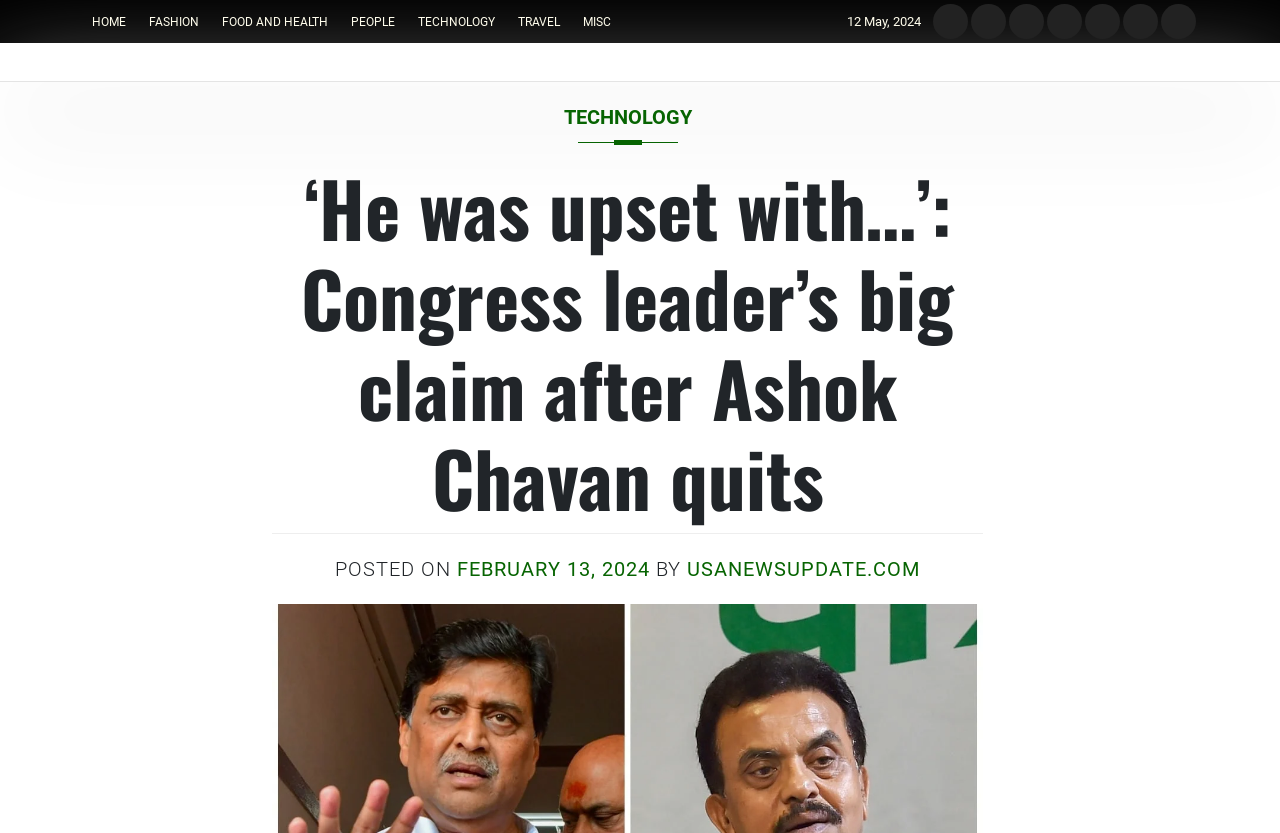Given the element description "Misc" in the screenshot, predict the bounding box coordinates of that UI element.

[0.448, 0.014, 0.485, 0.038]